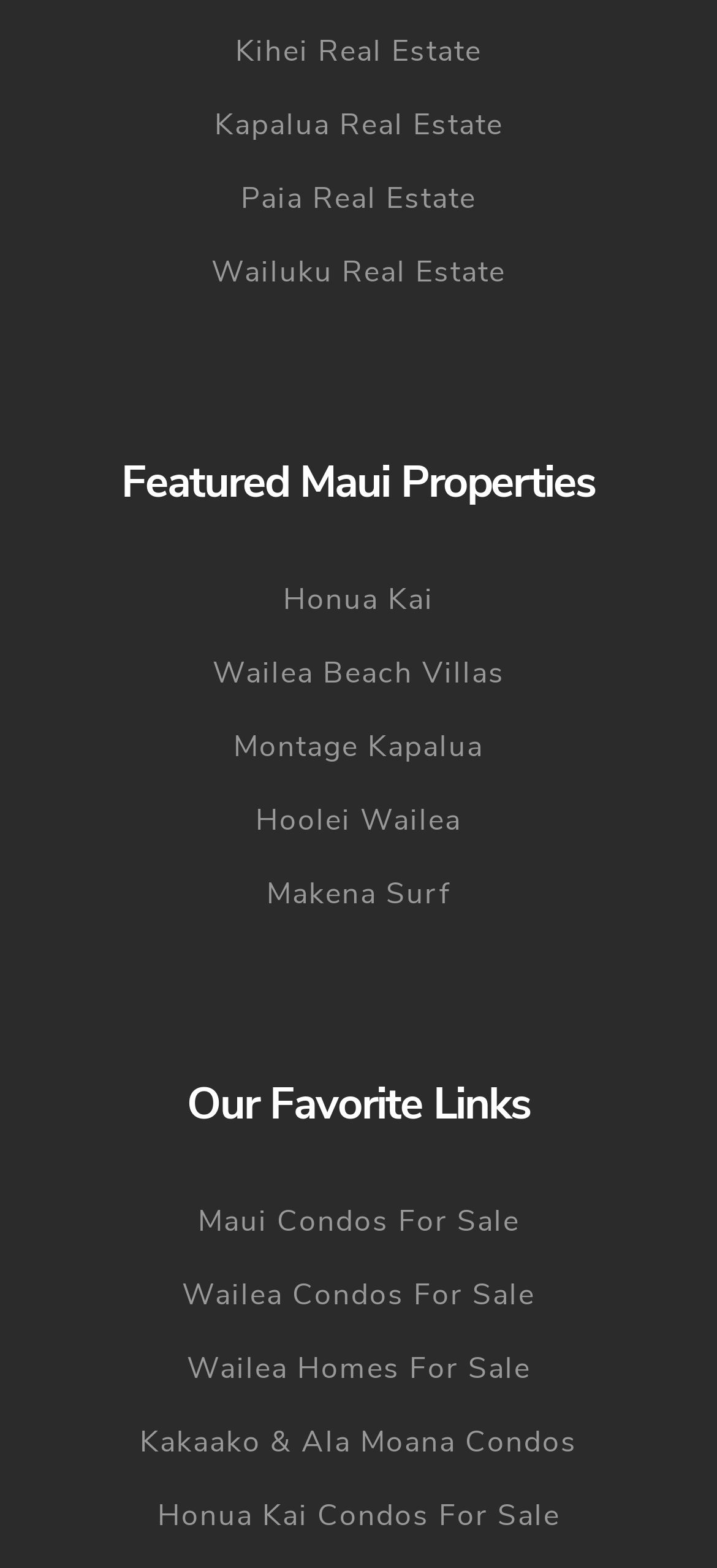Find and specify the bounding box coordinates that correspond to the clickable region for the instruction: "Visit Wailea Homes For Sale".

[0.0, 0.85, 1.0, 0.897]